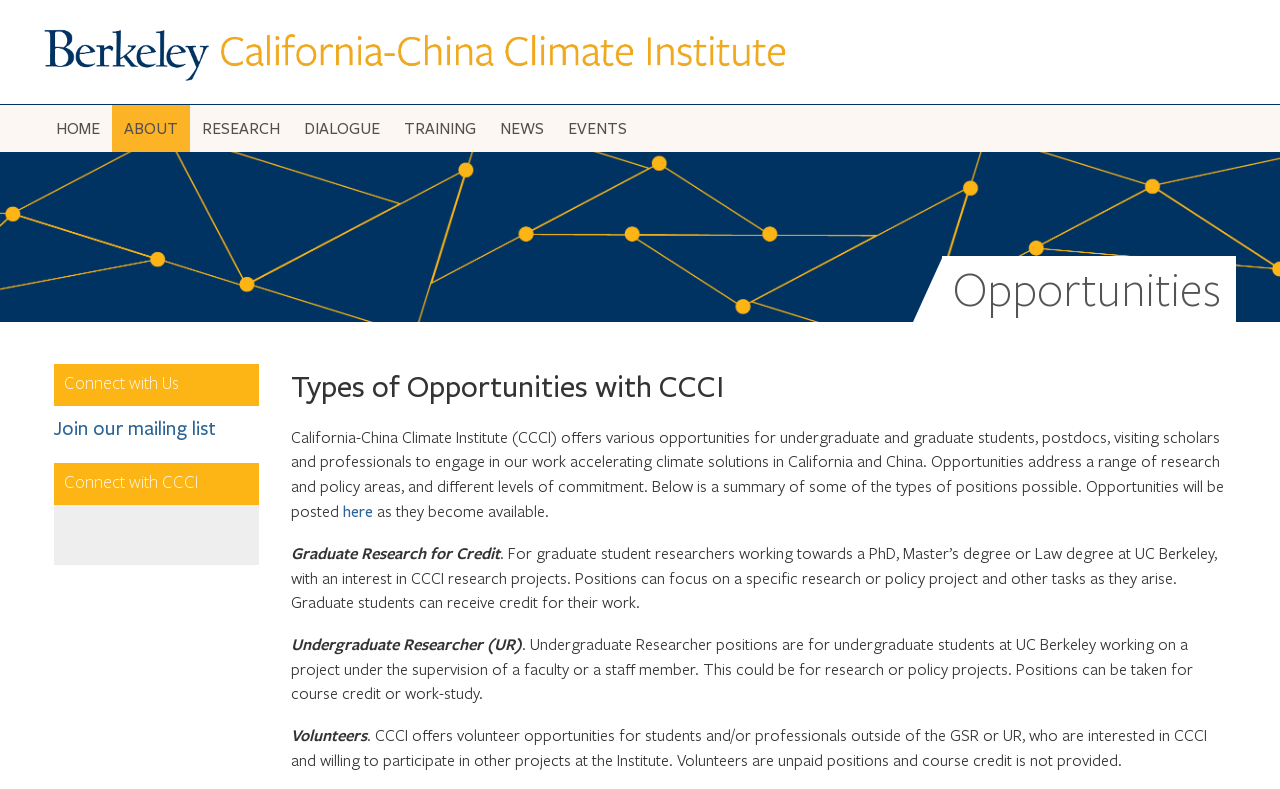Using the provided element description: "Join our mailing list", determine the bounding box coordinates of the corresponding UI element in the screenshot.

[0.042, 0.529, 0.169, 0.558]